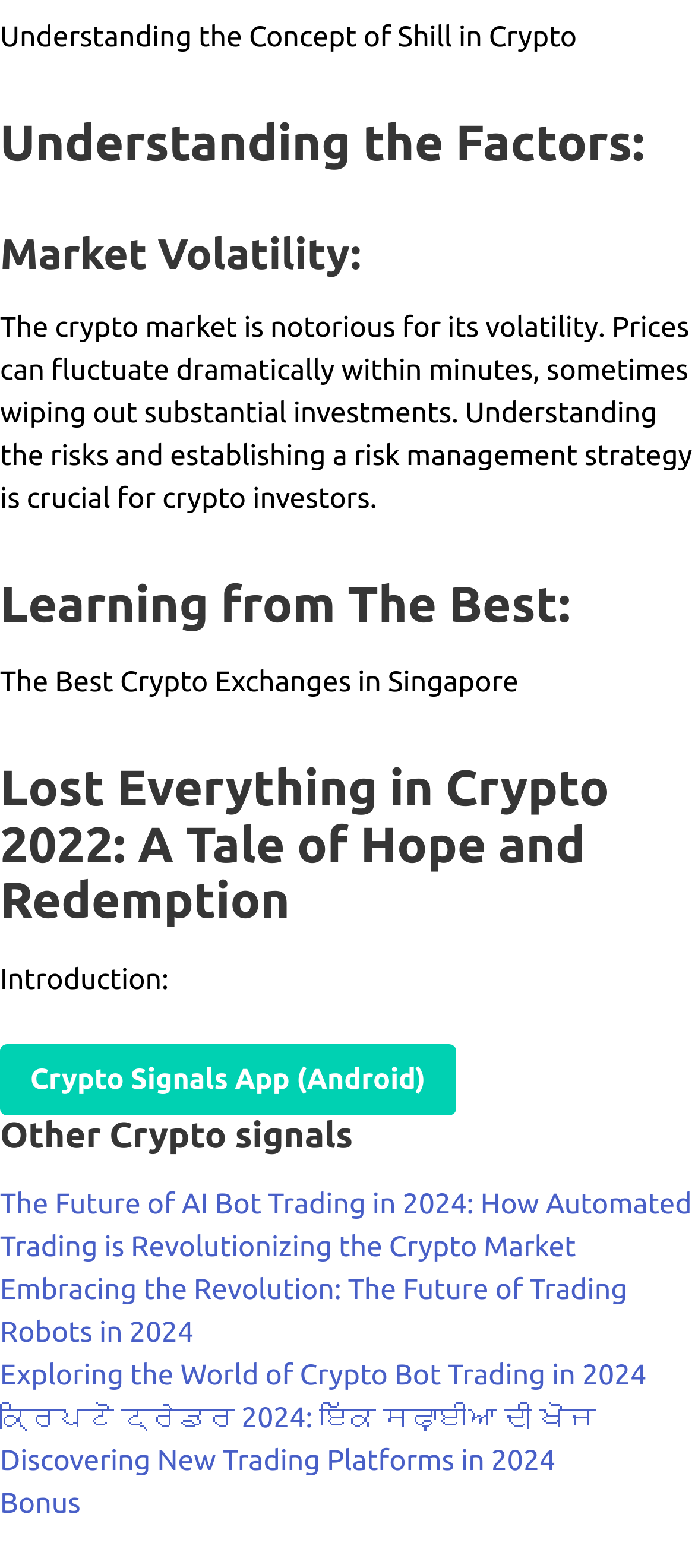Respond concisely with one word or phrase to the following query:
What is the purpose of the 'Crypto Signals App' link?

Download app